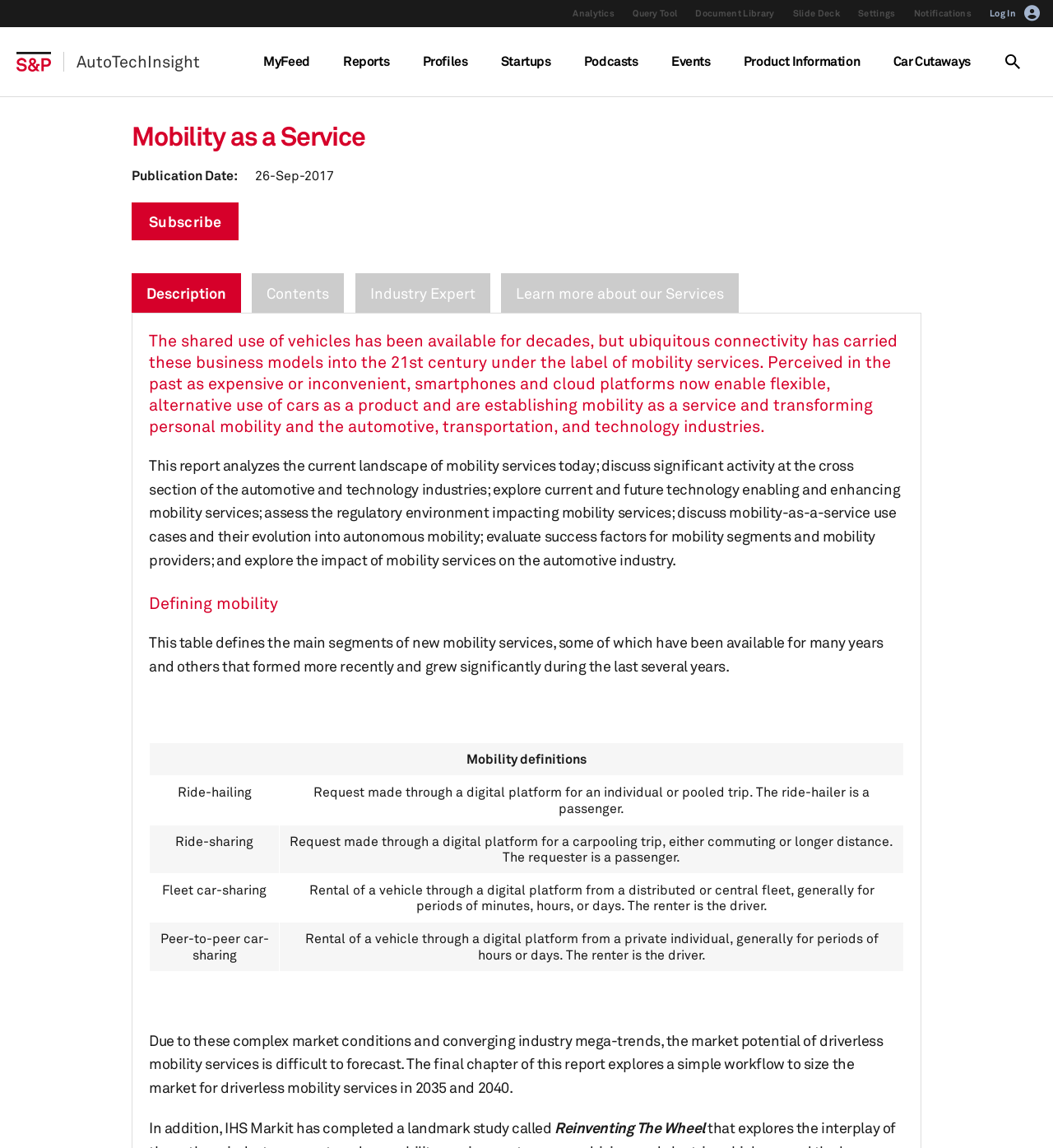Determine the bounding box coordinates of the region to click in order to accomplish the following instruction: "Log in". Provide the coordinates as four float numbers between 0 and 1, specifically [left, top, right, bottom].

[0.931, 0.0, 1.0, 0.024]